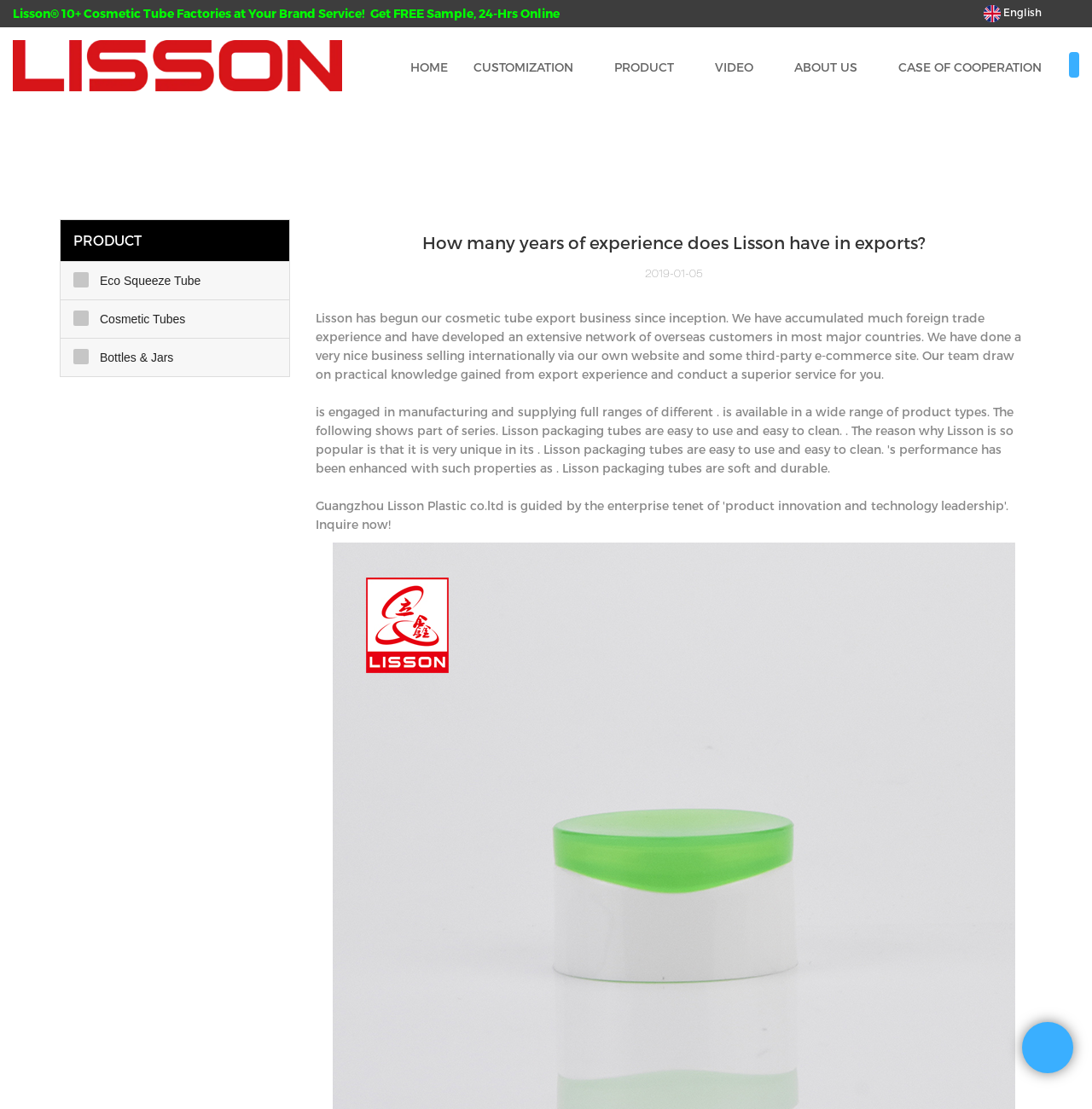Please respond to the question using a single word or phrase:
How long has Lisson been in the export business?

Since inception